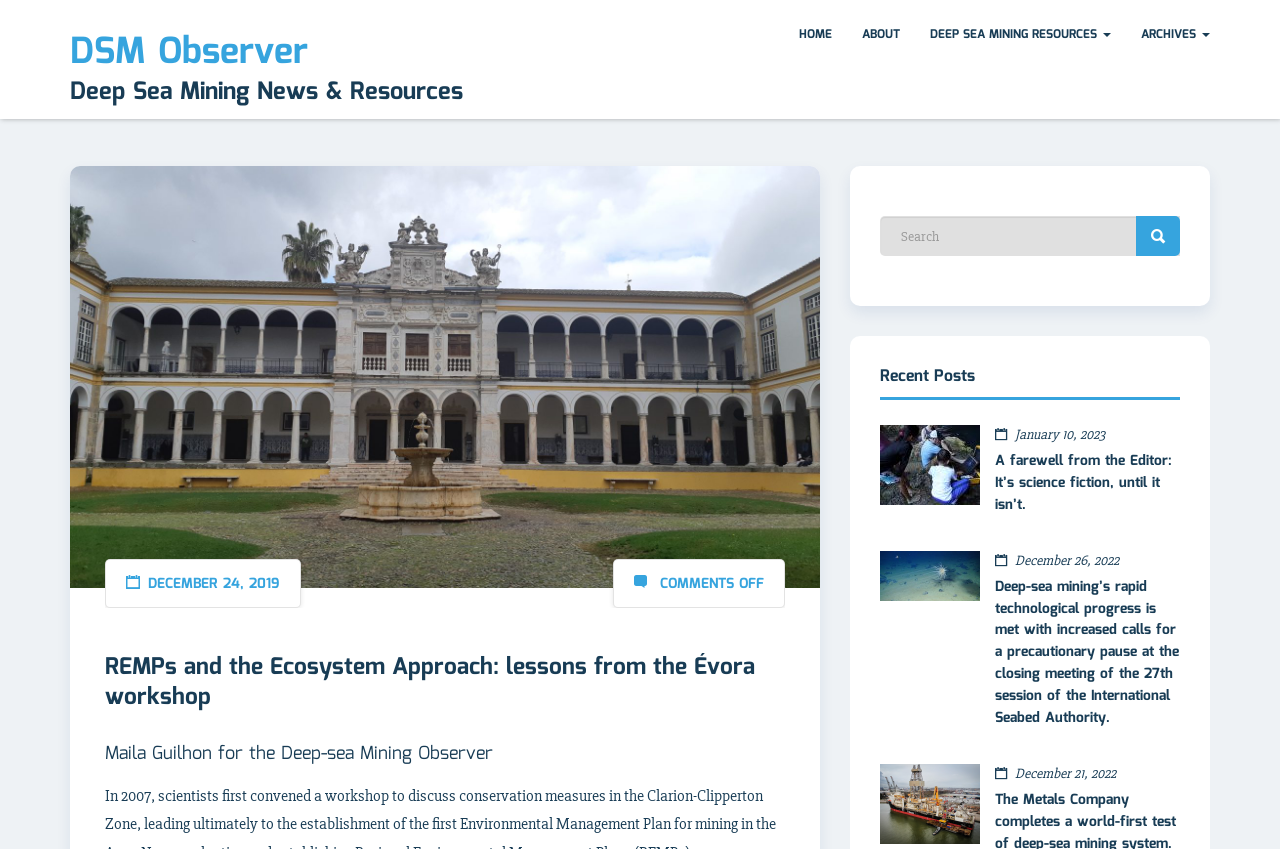Give a detailed account of the webpage's layout and content.

The webpage appears to be a news or blog website focused on deep-sea mining, with the title "DSM Observer" prominently displayed at the top left corner. Below the title, there is a heading that reads "Deep Sea Mining News & Resources". 

On the top right corner, there is a navigation menu with links to "HOME", "ABOUT", "DEEP SEA MINING RESOURCES", and "ARCHIVES". 

Below the navigation menu, there is a large figure or image that takes up most of the width of the page. 

To the right of the image, there is a section with a heading "REMPs and the Ecosystem Approach: lessons from the Évora workshop" and a subheading "Maila Guilhon for the Deep-sea Mining Observer". 

Below this section, there is a search bar with a search button on the right side. 

Further down, there is a section with a heading "Recent Posts" that lists several news articles or blog posts. Each post has a title, a date, and a brief summary or excerpt. Some of the posts also have images associated with them. The posts are arranged in a vertical column, with the most recent post at the top.